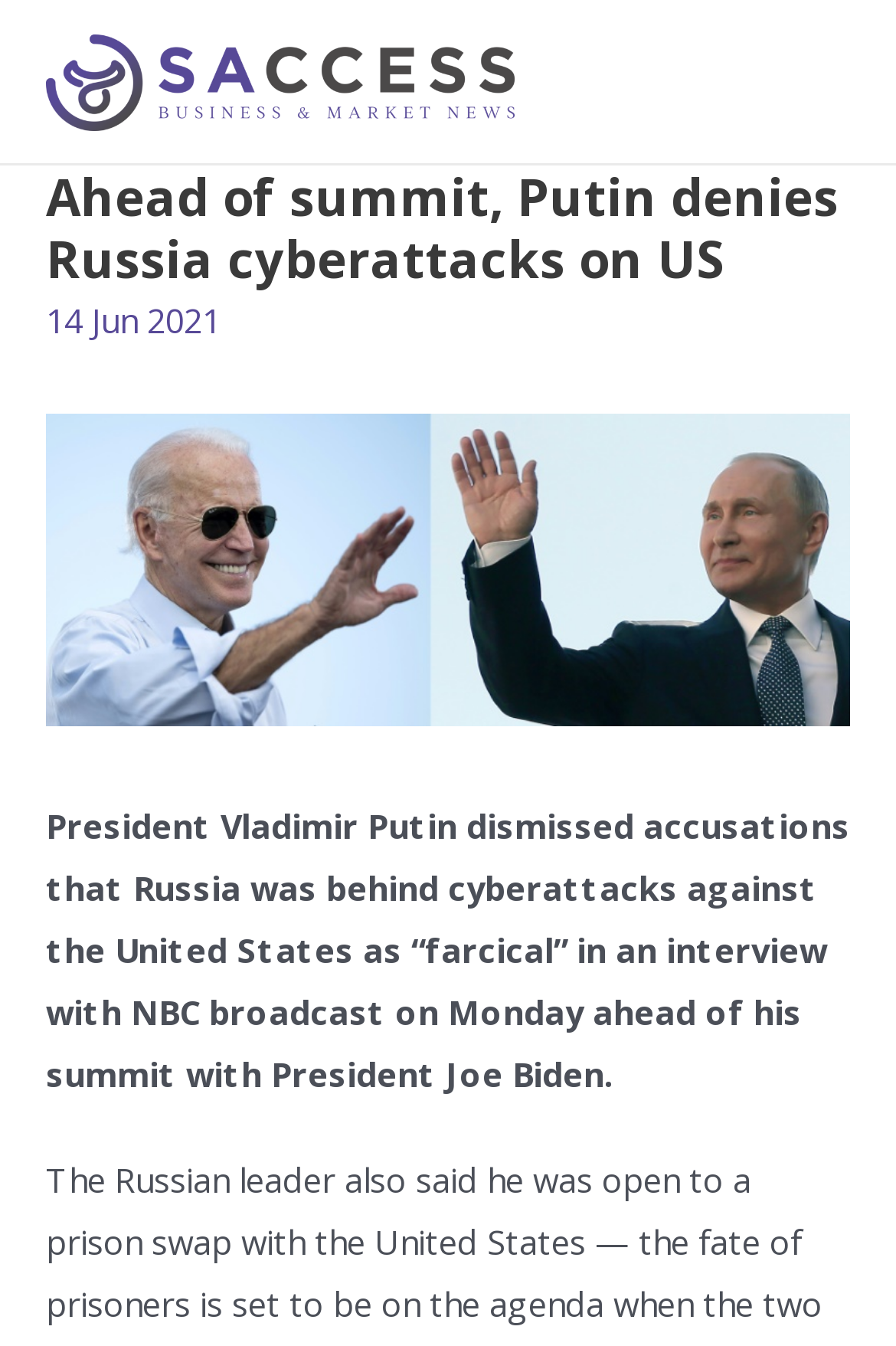Provide the text content of the webpage's main heading.

Ahead of summit, Putin denies Russia cyberattacks on US